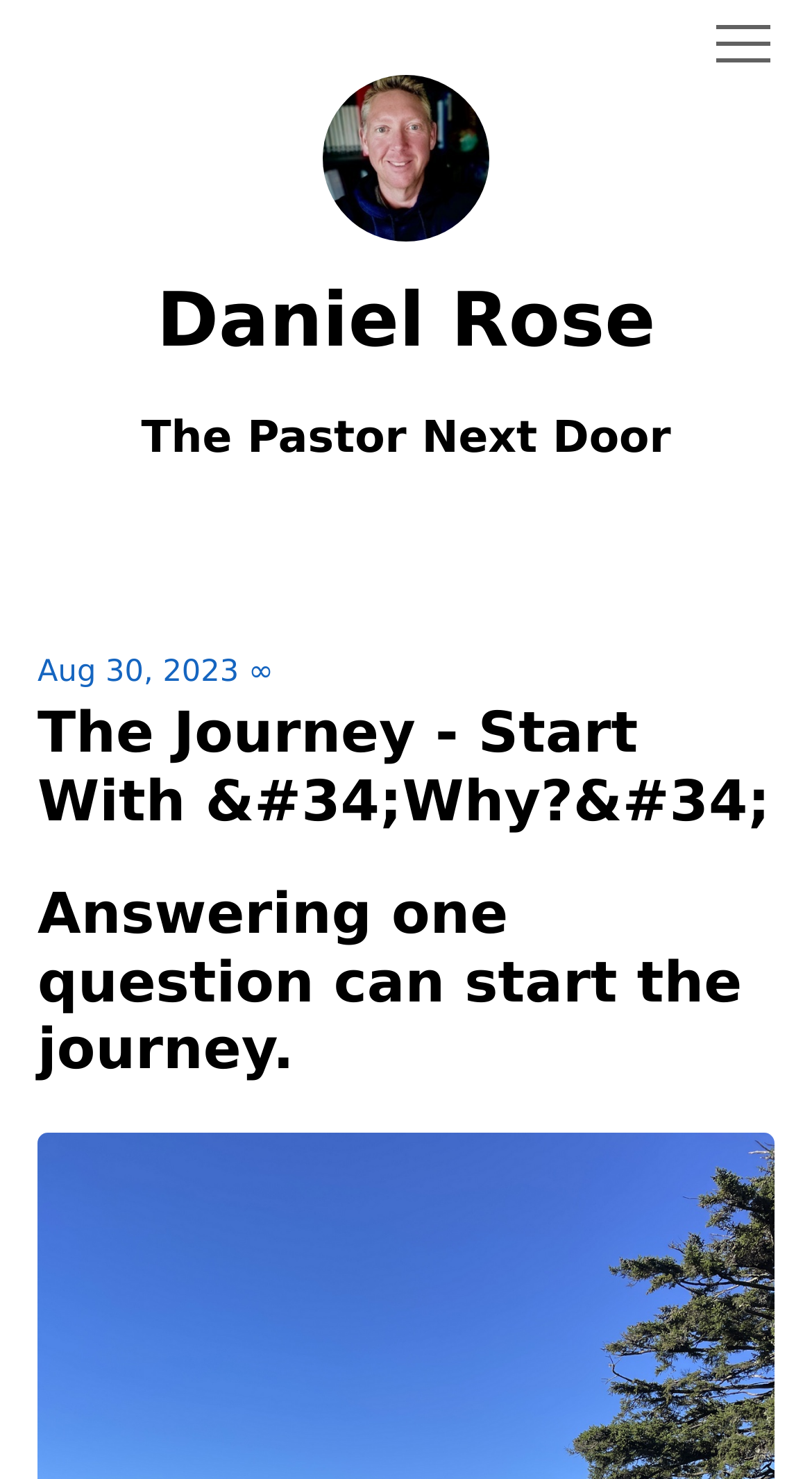Reply to the question below using a single word or brief phrase:
Is the checkbox checked?

No